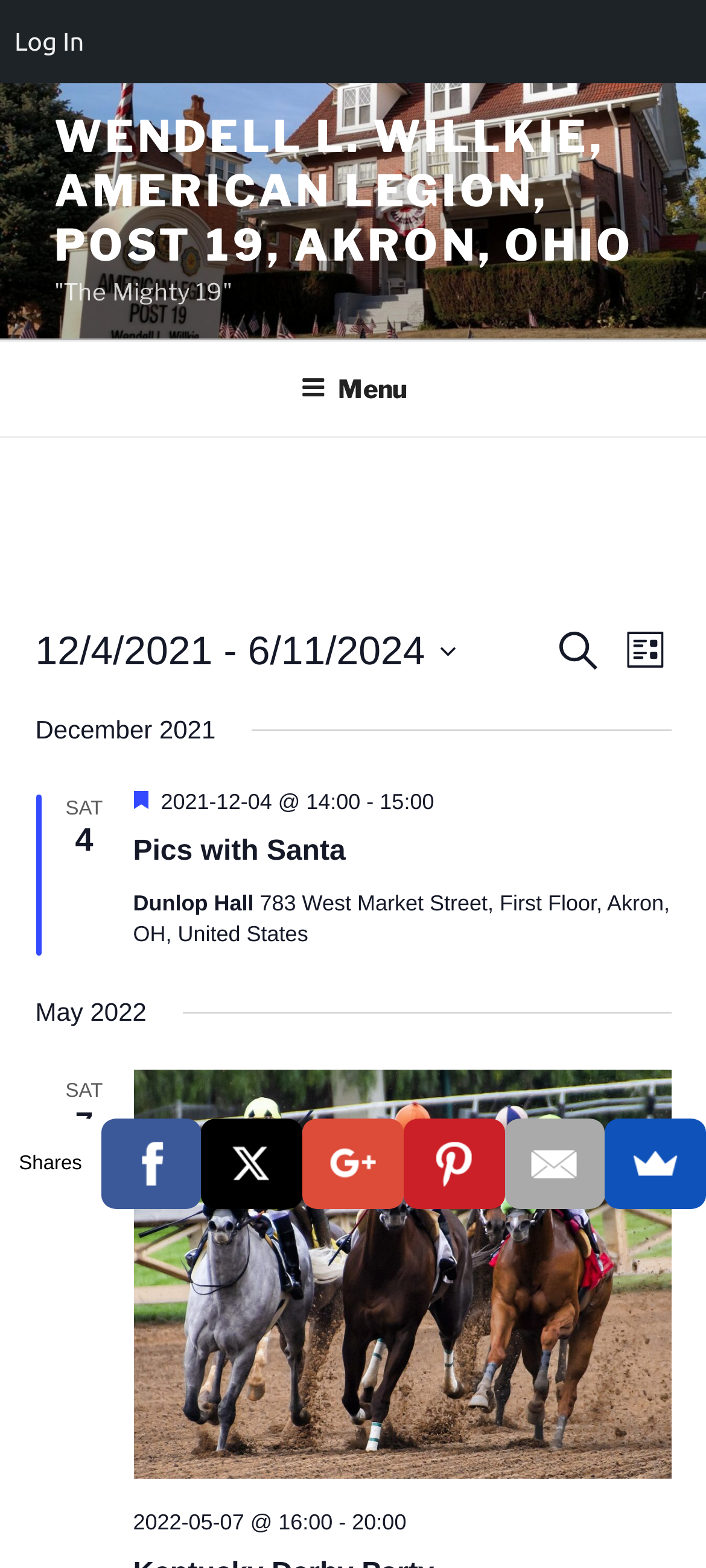Extract the bounding box coordinates for the UI element described by the text: "List". The coordinates should be in the form of [left, top, right, bottom] with values between 0 and 1.

[0.876, 0.398, 0.95, 0.432]